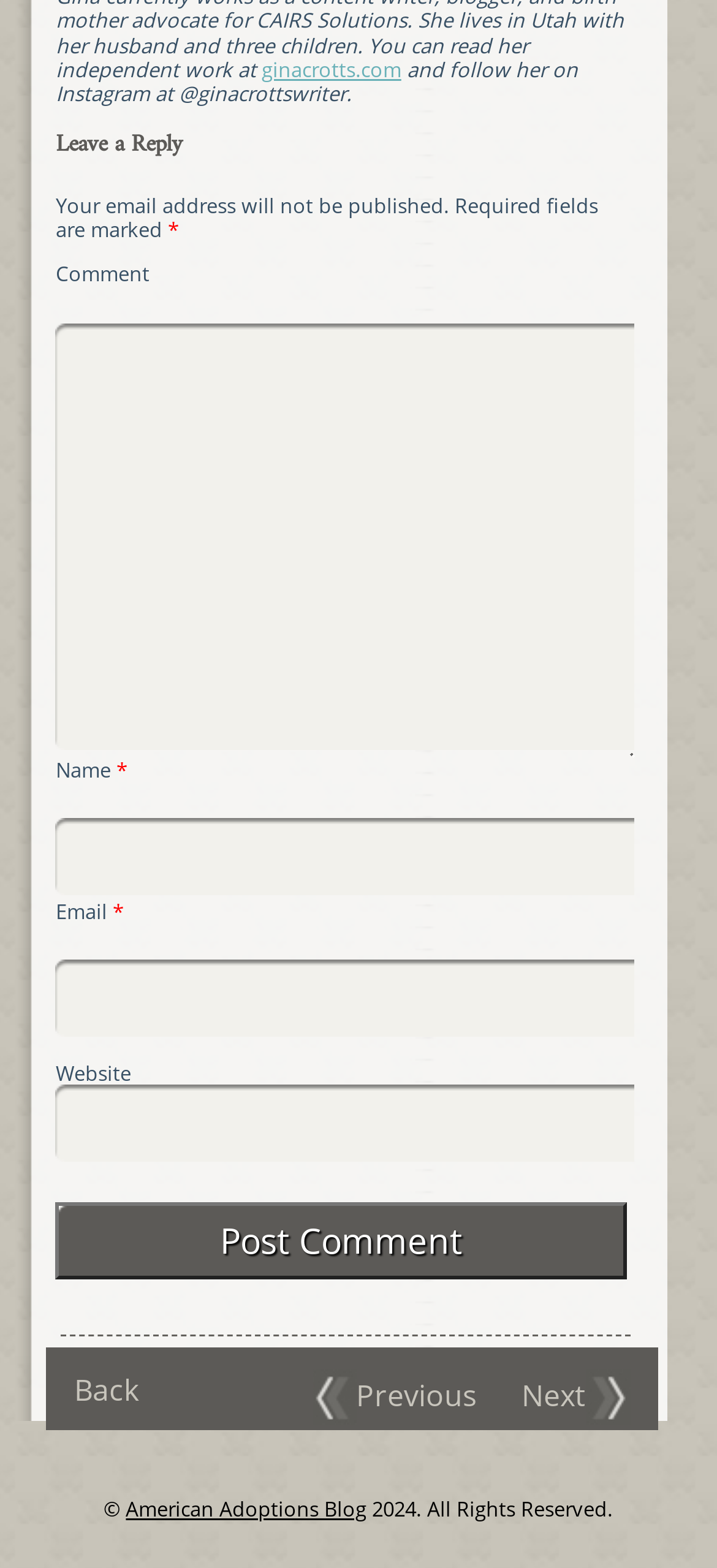Find the bounding box coordinates of the area that needs to be clicked in order to achieve the following instruction: "visit the 'ginacrotts.com' website". The coordinates should be specified as four float numbers between 0 and 1, i.e., [left, top, right, bottom].

[0.365, 0.035, 0.56, 0.052]